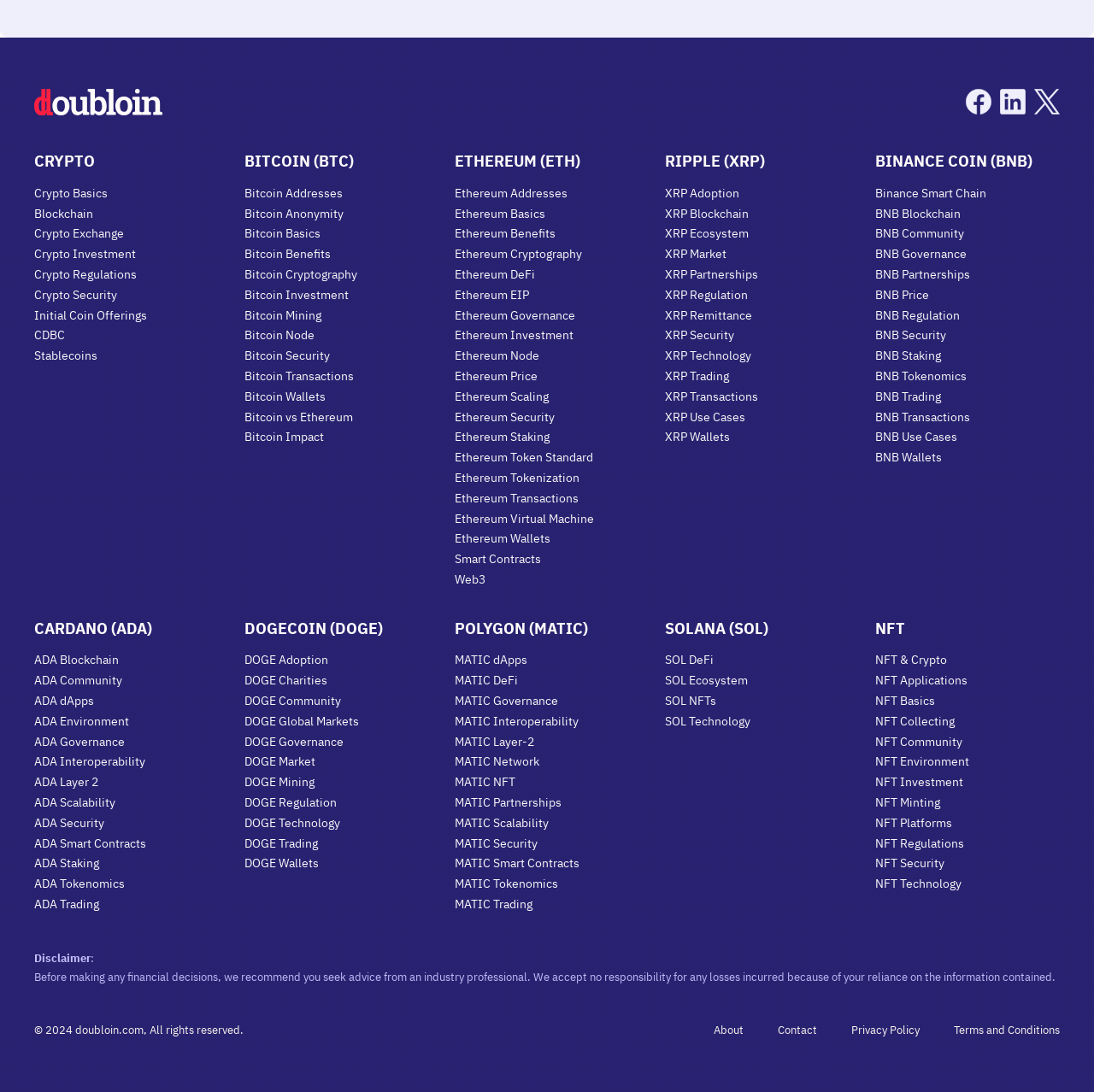From the element description: "DOGE Global Markets", extract the bounding box coordinates of the UI element. The coordinates should be expressed as four float numbers between 0 and 1, in the order [left, top, right, bottom].

[0.223, 0.652, 0.328, 0.671]